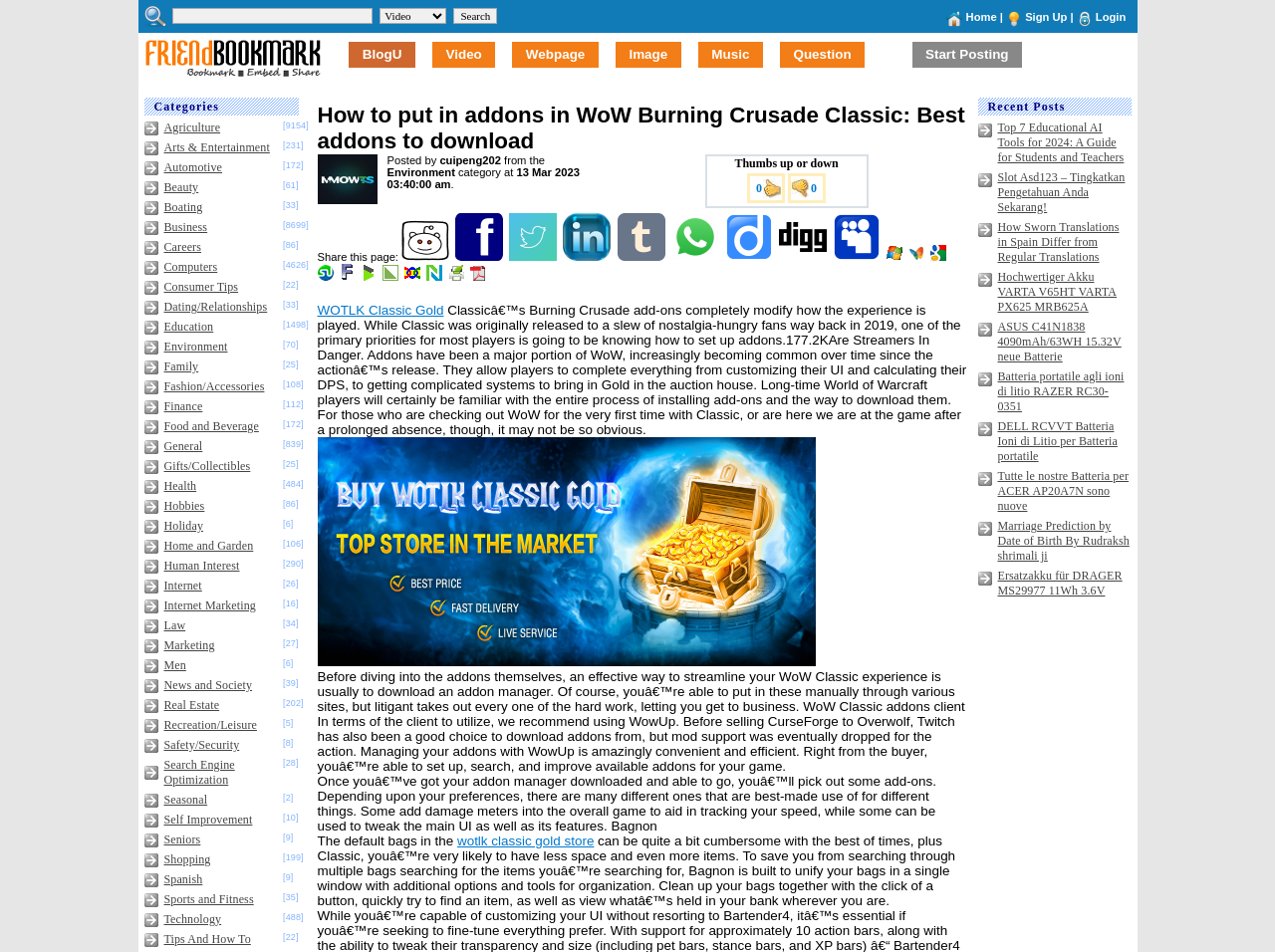Please determine the bounding box coordinates of the area that needs to be clicked to complete this task: 'Search for something'. The coordinates must be four float numbers between 0 and 1, formatted as [left, top, right, bottom].

[0.135, 0.008, 0.292, 0.025]